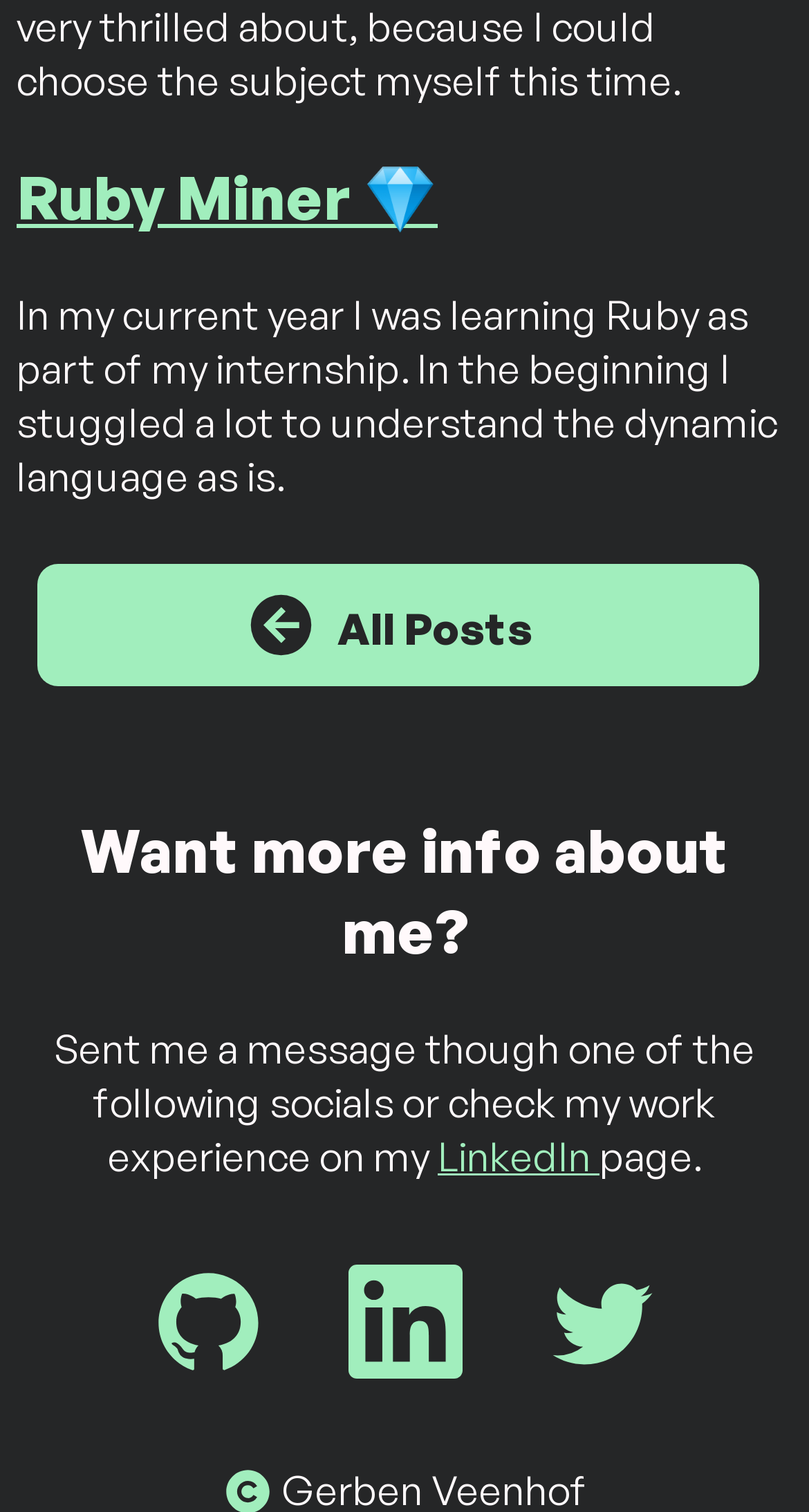Determine the bounding box coordinates of the UI element described by: "My Twitter page".

[0.673, 0.837, 0.814, 0.921]